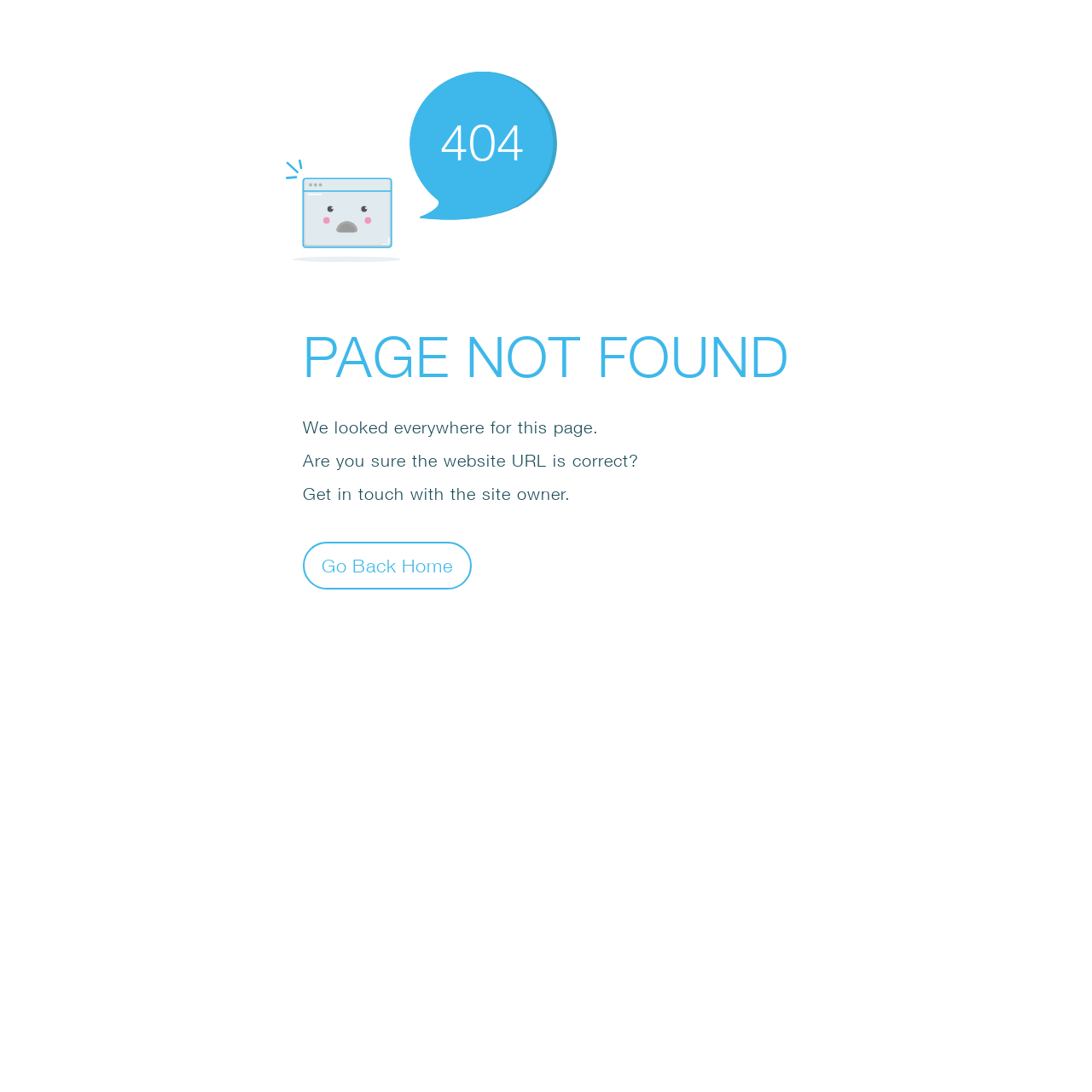Using the given element description, provide the bounding box coordinates (top-left x, top-left y, bottom-right x, bottom-right y) for the corresponding UI element in the screenshot: Go Back Home

[0.277, 0.496, 0.432, 0.54]